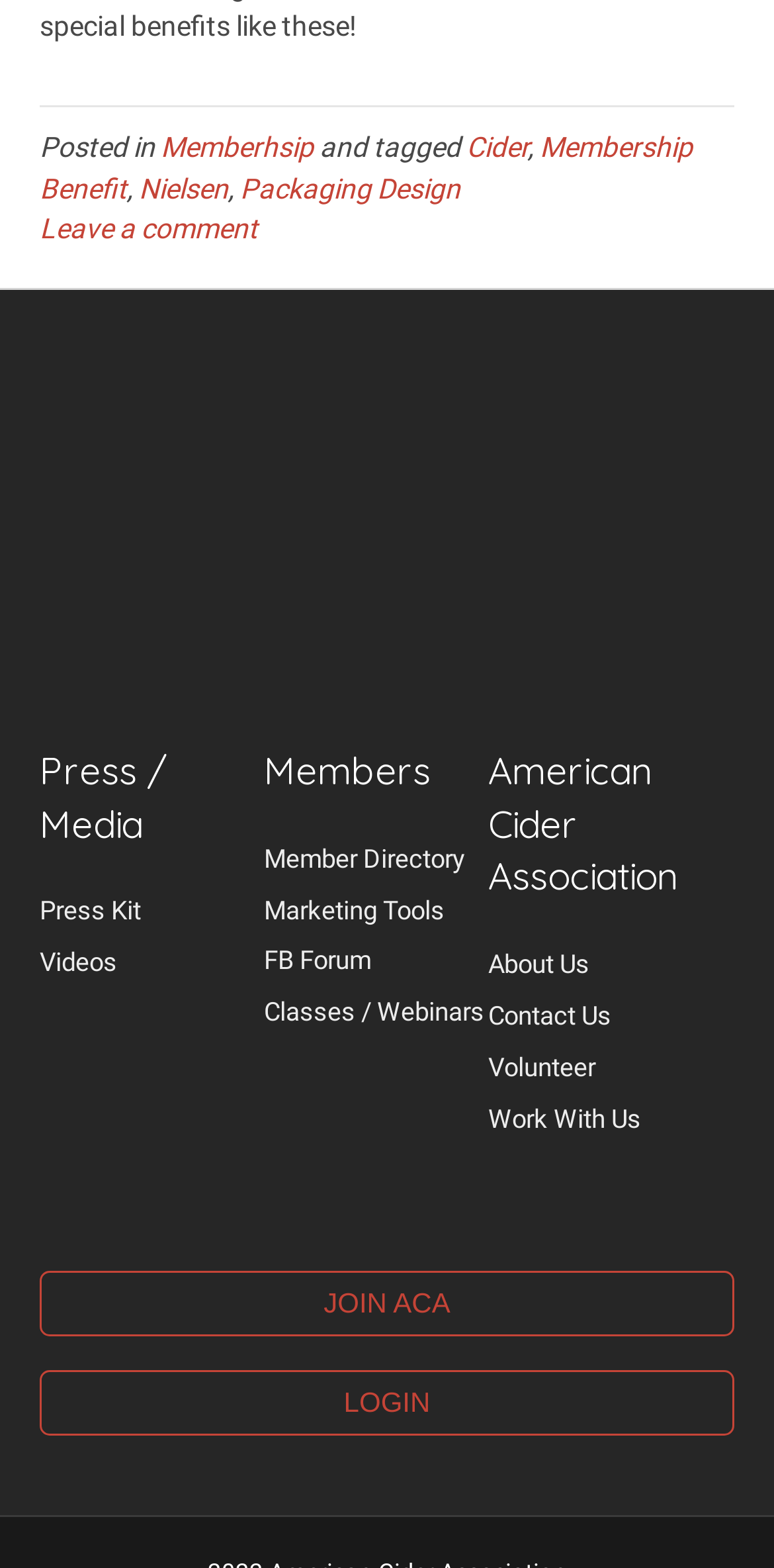Please indicate the bounding box coordinates for the clickable area to complete the following task: "Read about the company". The coordinates should be specified as four float numbers between 0 and 1, i.e., [left, top, right, bottom].

None